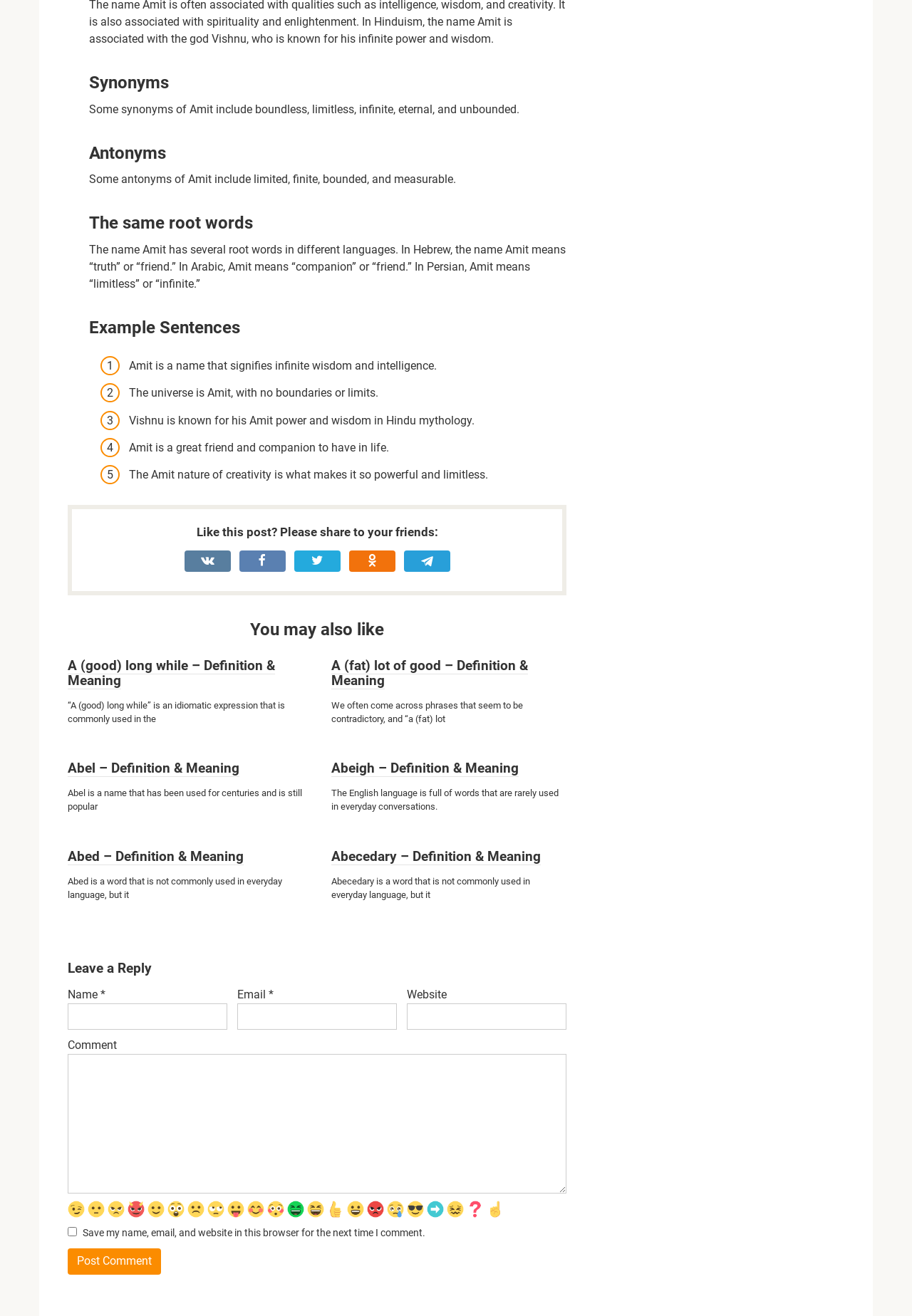How many example sentences are provided for the name Amit?
Examine the image and give a concise answer in one word or a short phrase.

5